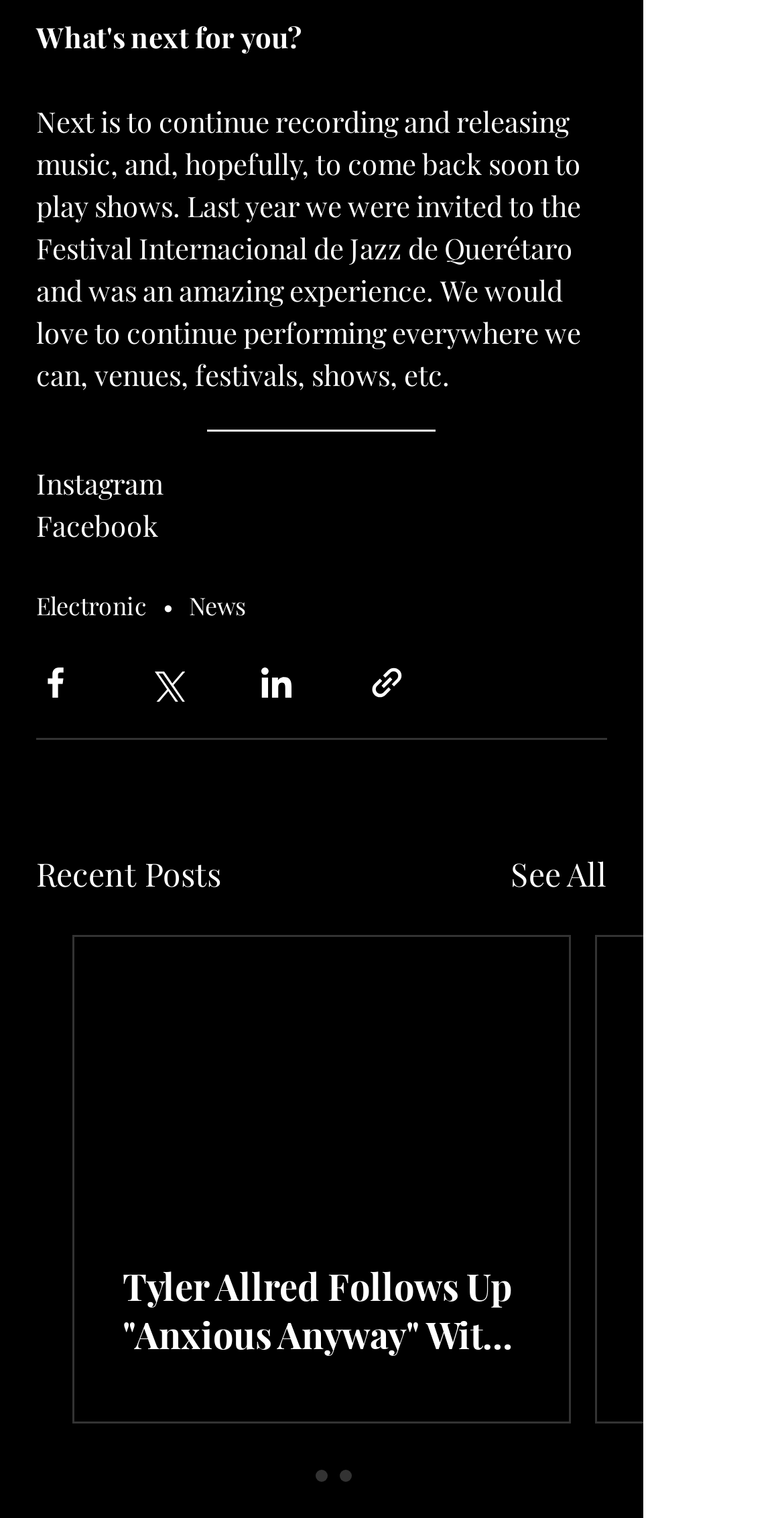Provide a one-word or brief phrase answer to the question:
What social media platforms are available for sharing?

Facebook, Twitter, LinkedIn